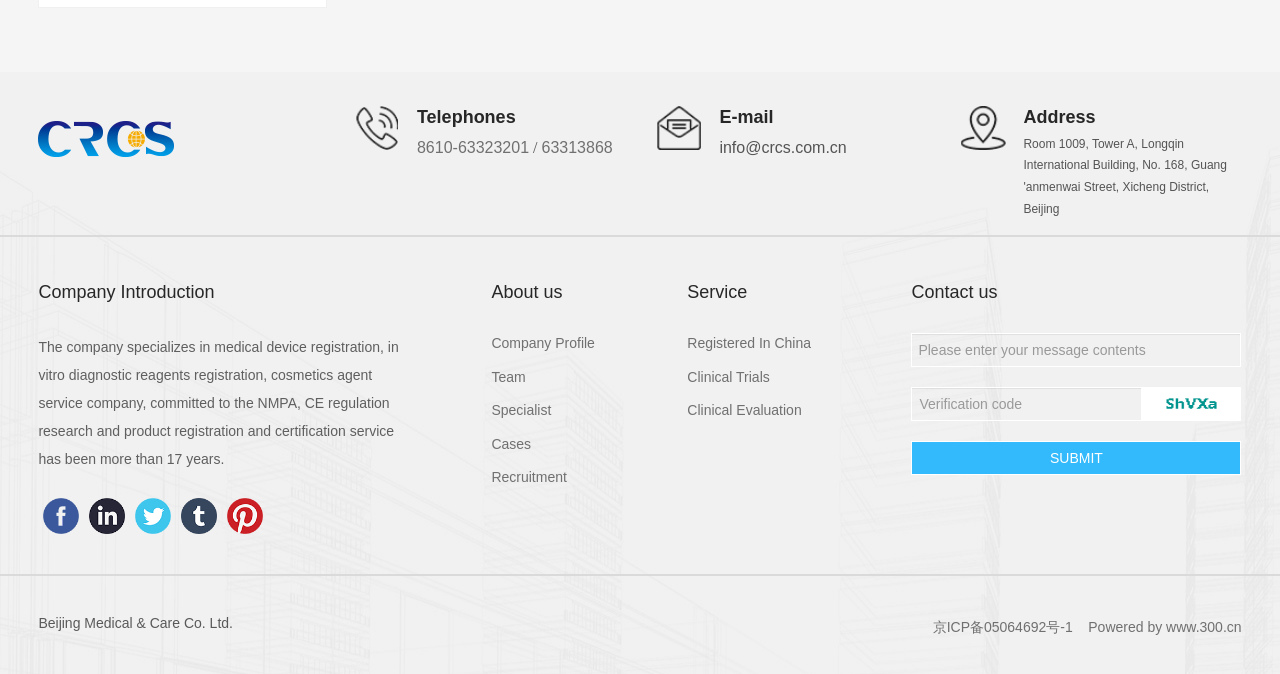Provide a short answer to the following question with just one word or phrase: What is the purpose of the textbox at the bottom?

To enter a message